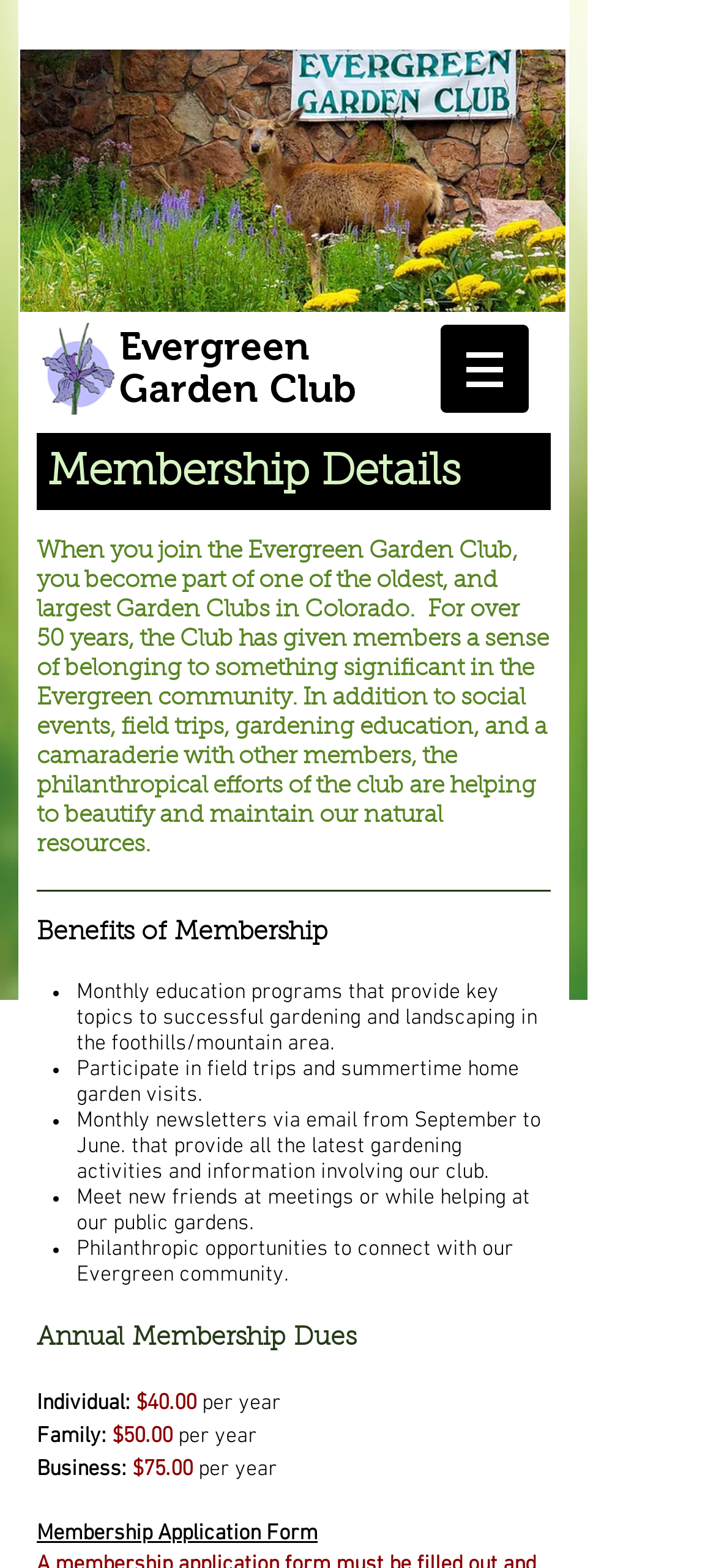For the given element description Evergreen Garden Club, determine the bounding box coordinates of the UI element. The coordinates should follow the format (top-left x, top-left y, bottom-right x, bottom-right y) and be within the range of 0 to 1.

[0.167, 0.207, 0.497, 0.261]